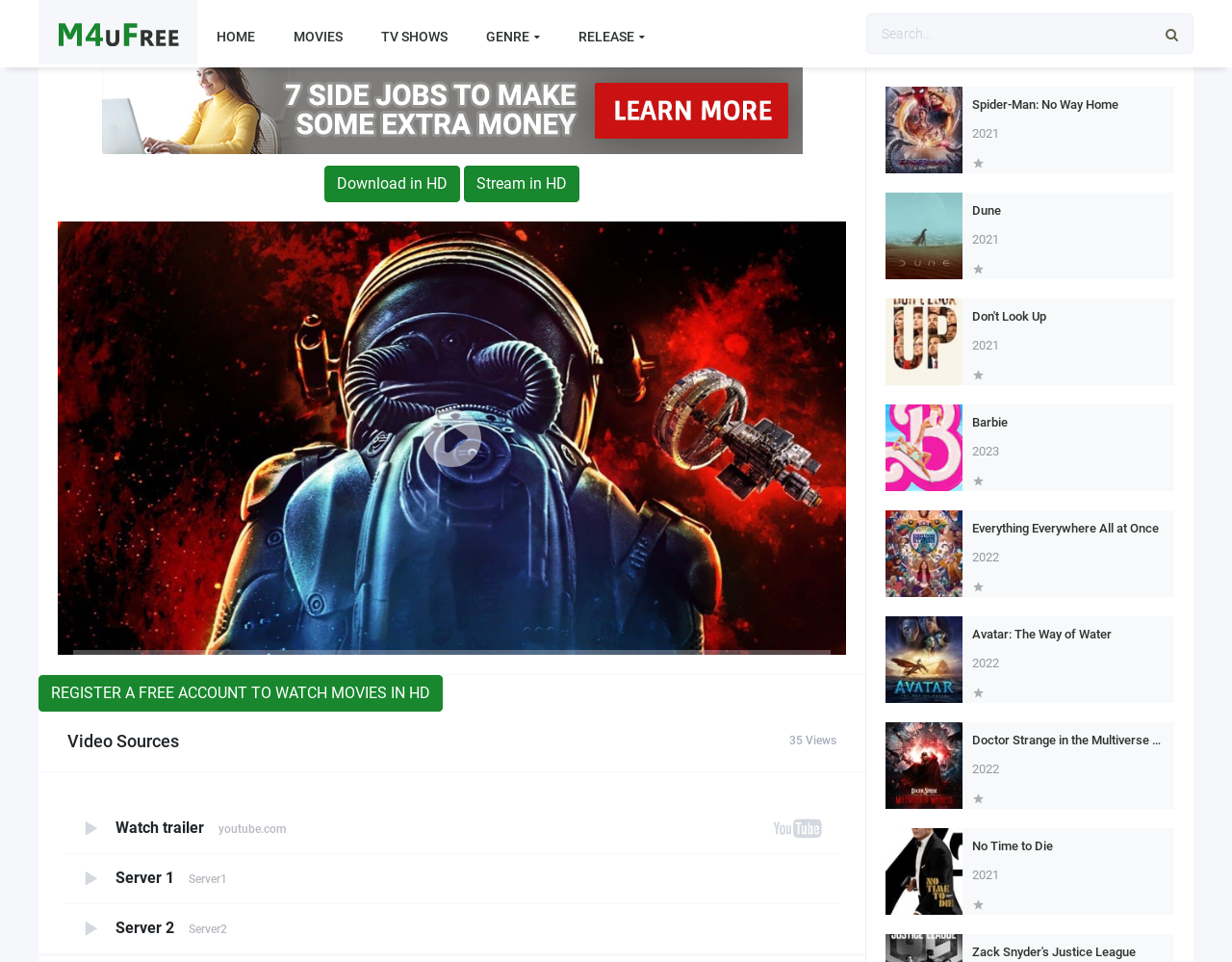Please locate the bounding box coordinates of the element that should be clicked to complete the given instruction: "Search for a movie".

[0.704, 0.015, 0.968, 0.055]